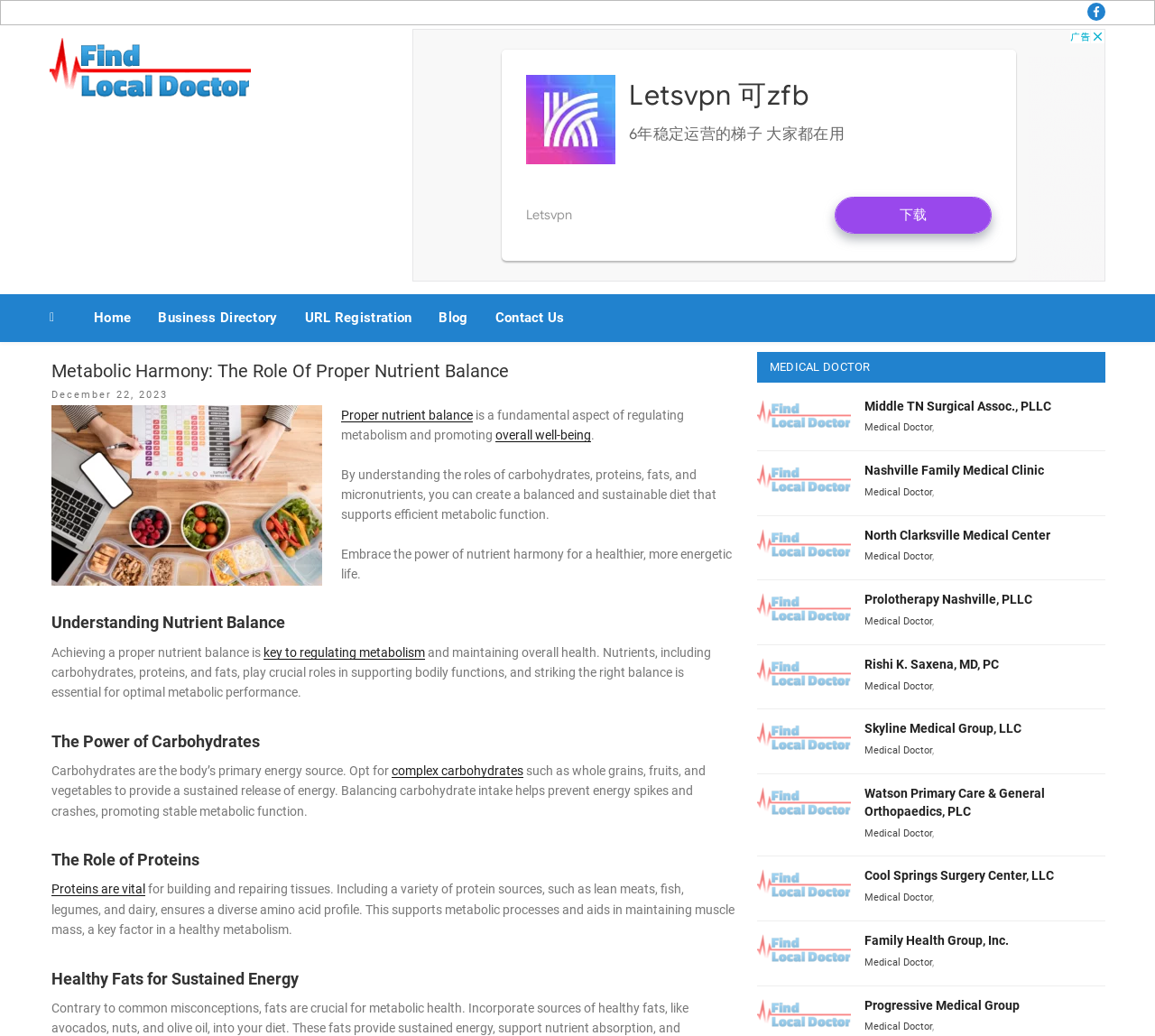Use a single word or phrase to respond to the question:
What is the purpose of proteins in the body?

Building and repairing tissues